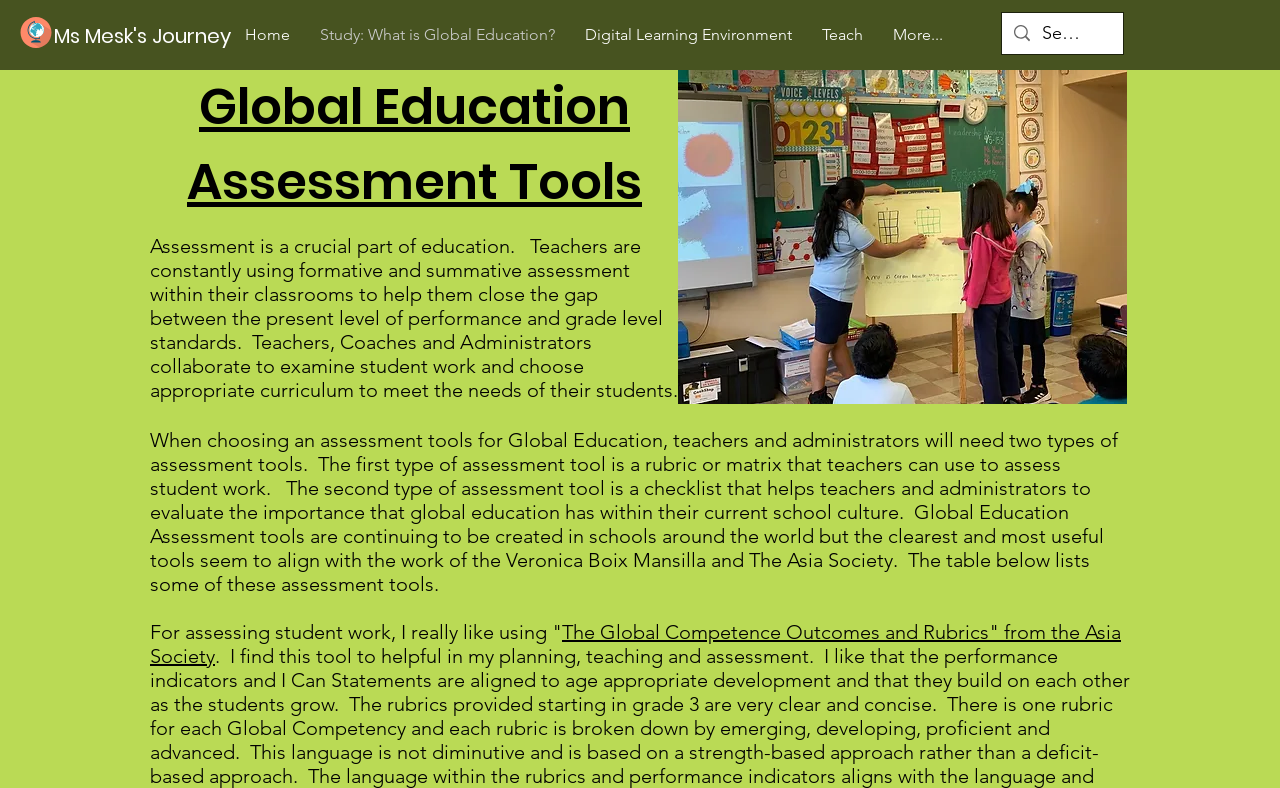Please predict the bounding box coordinates (top-left x, top-left y, bottom-right x, bottom-right y) for the UI element in the screenshot that fits the description: Study: What is Global Education?

[0.238, 0.015, 0.445, 0.072]